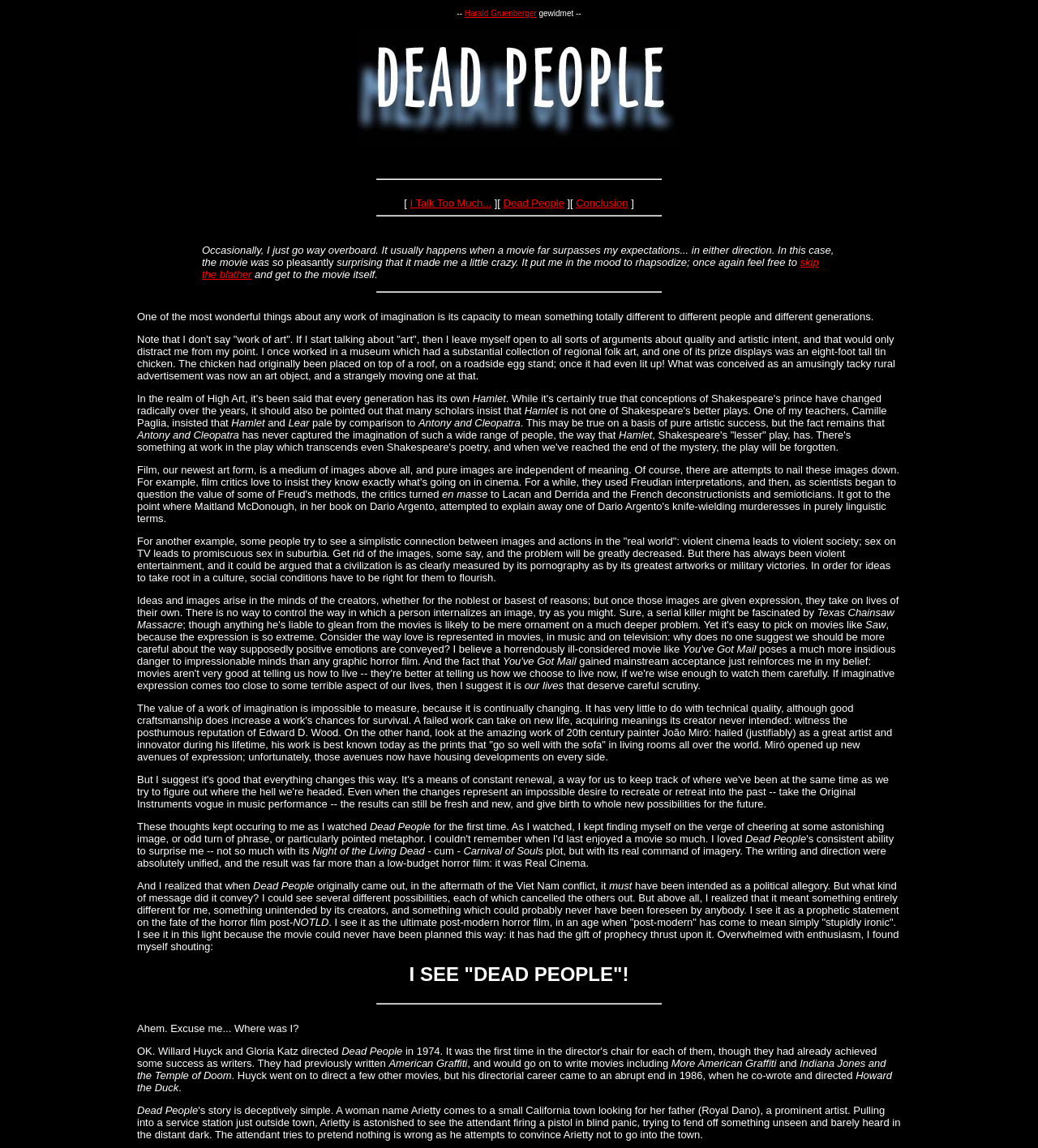Using the description "Conclusion", locate and provide the bounding box of the UI element.

[0.555, 0.172, 0.605, 0.182]